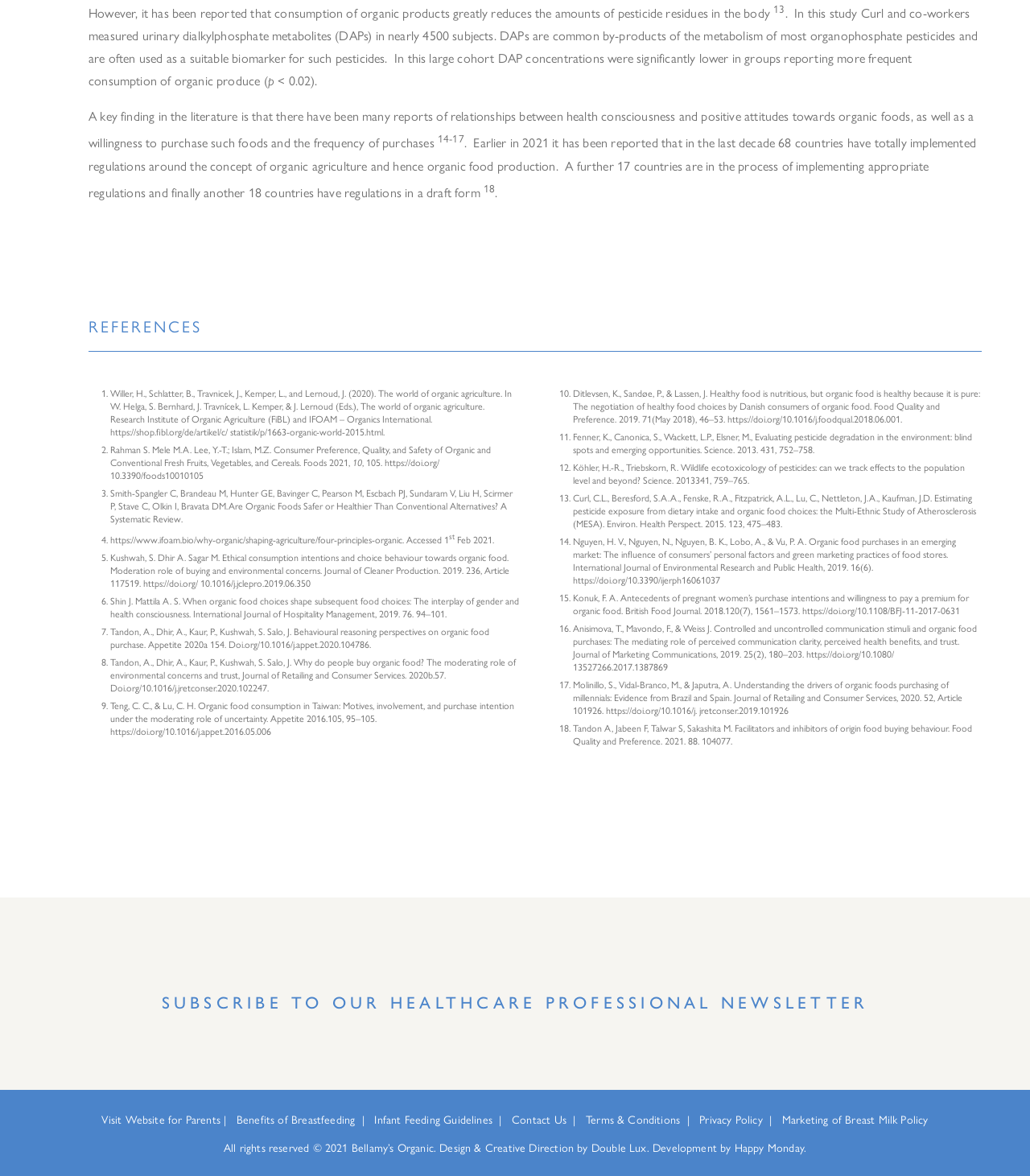Please locate the bounding box coordinates of the element's region that needs to be clicked to follow the instruction: "View the terms and conditions". The bounding box coordinates should be provided as four float numbers between 0 and 1, i.e., [left, top, right, bottom].

[0.569, 0.944, 0.66, 0.958]